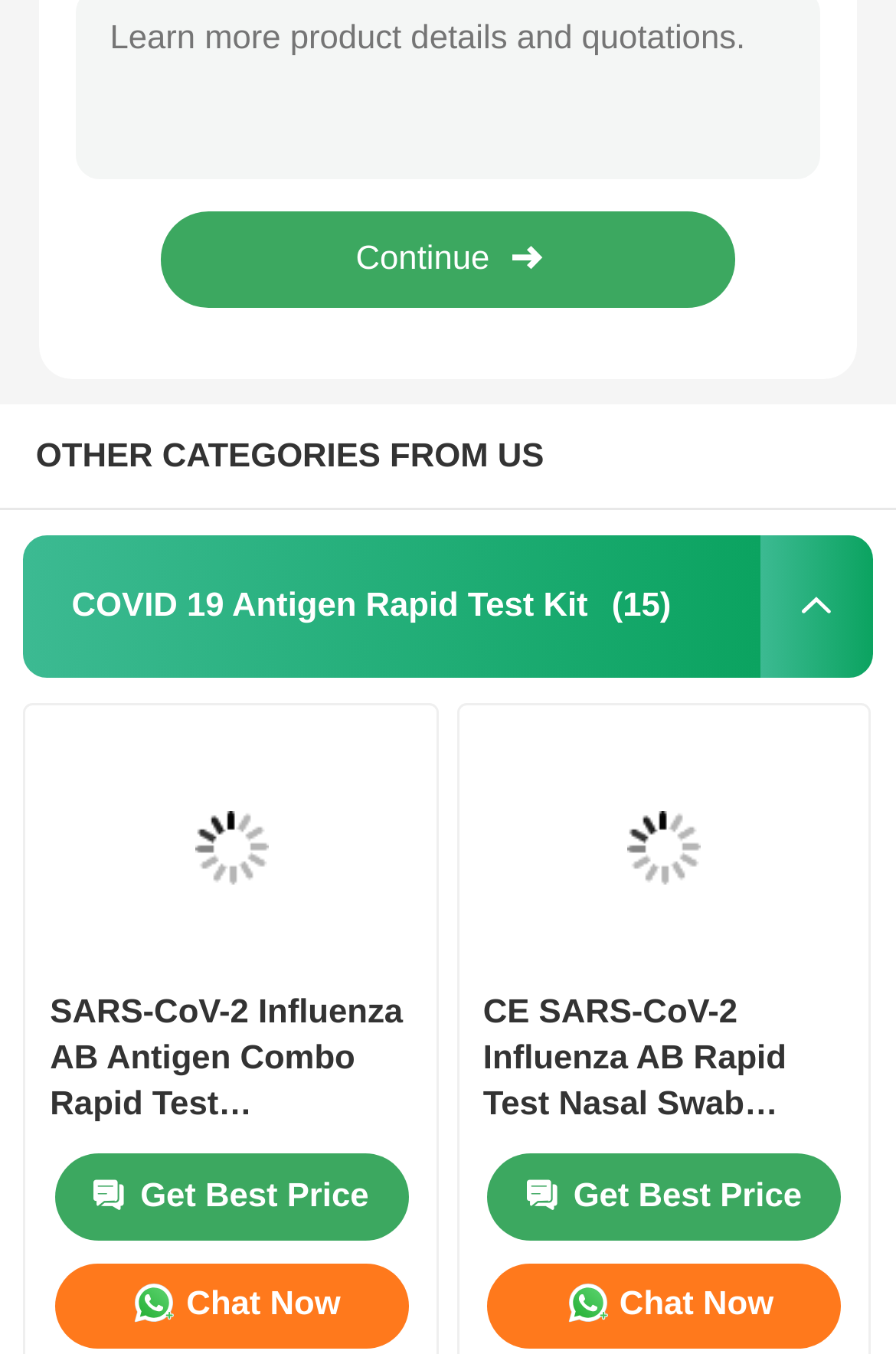Please answer the following question using a single word or phrase: 
How many products have a 'Get Best Price' button?

2